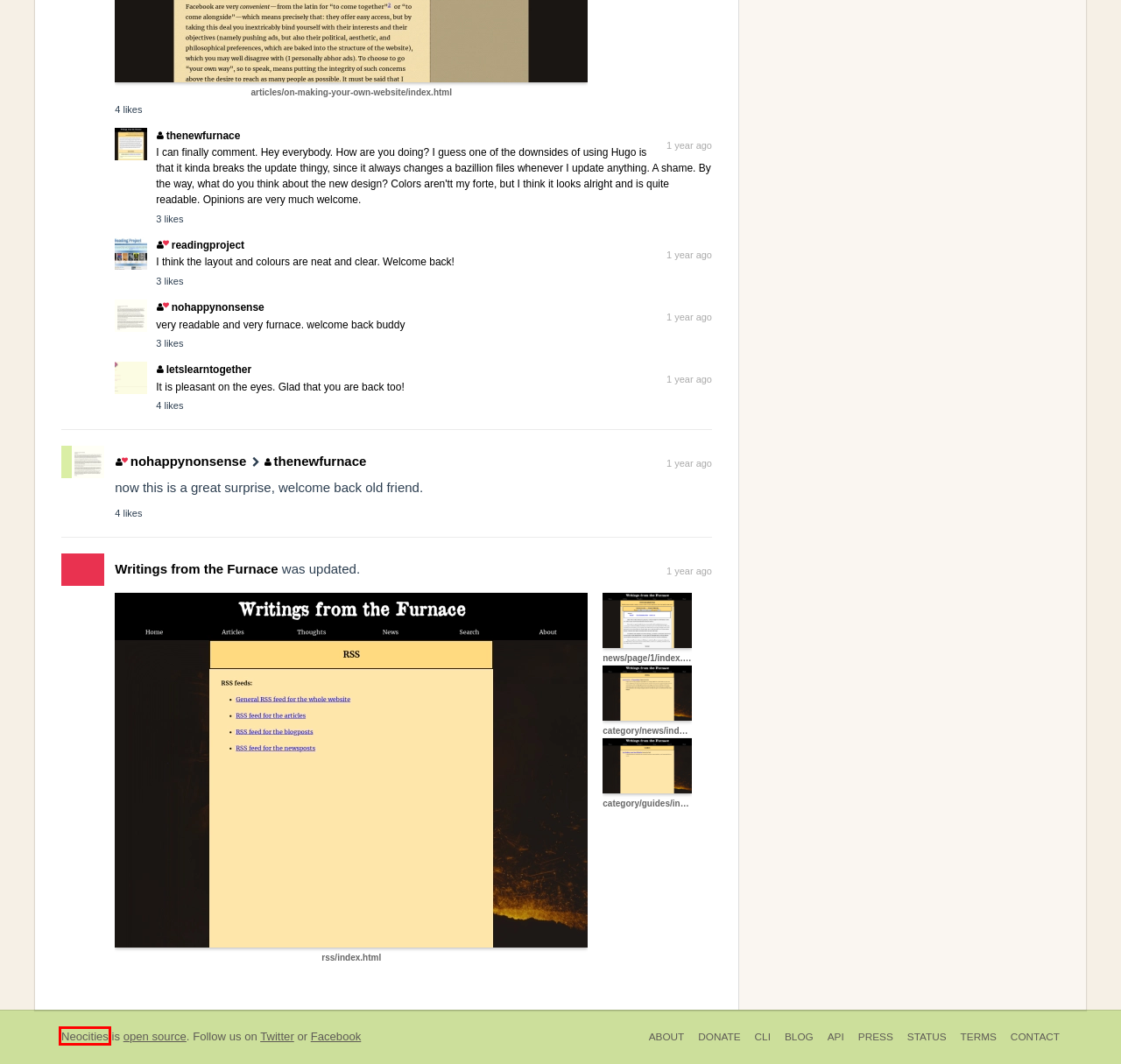View the screenshot of the webpage containing a red bounding box around a UI element. Select the most fitting webpage description for the new page shown after the element in the red bounding box is clicked. Here are the candidates:
A. Neocities Status
B. News – Writings from the Furnace
C. Capitalism – Writings from the Furnace
D. Neocities: Create your own free website!
E. RSS – Writings from the Furnace
F. Writings from the Furnace
G. Schedule – Writings from the Furnace
H. 2023 – Writings from the Furnace

D